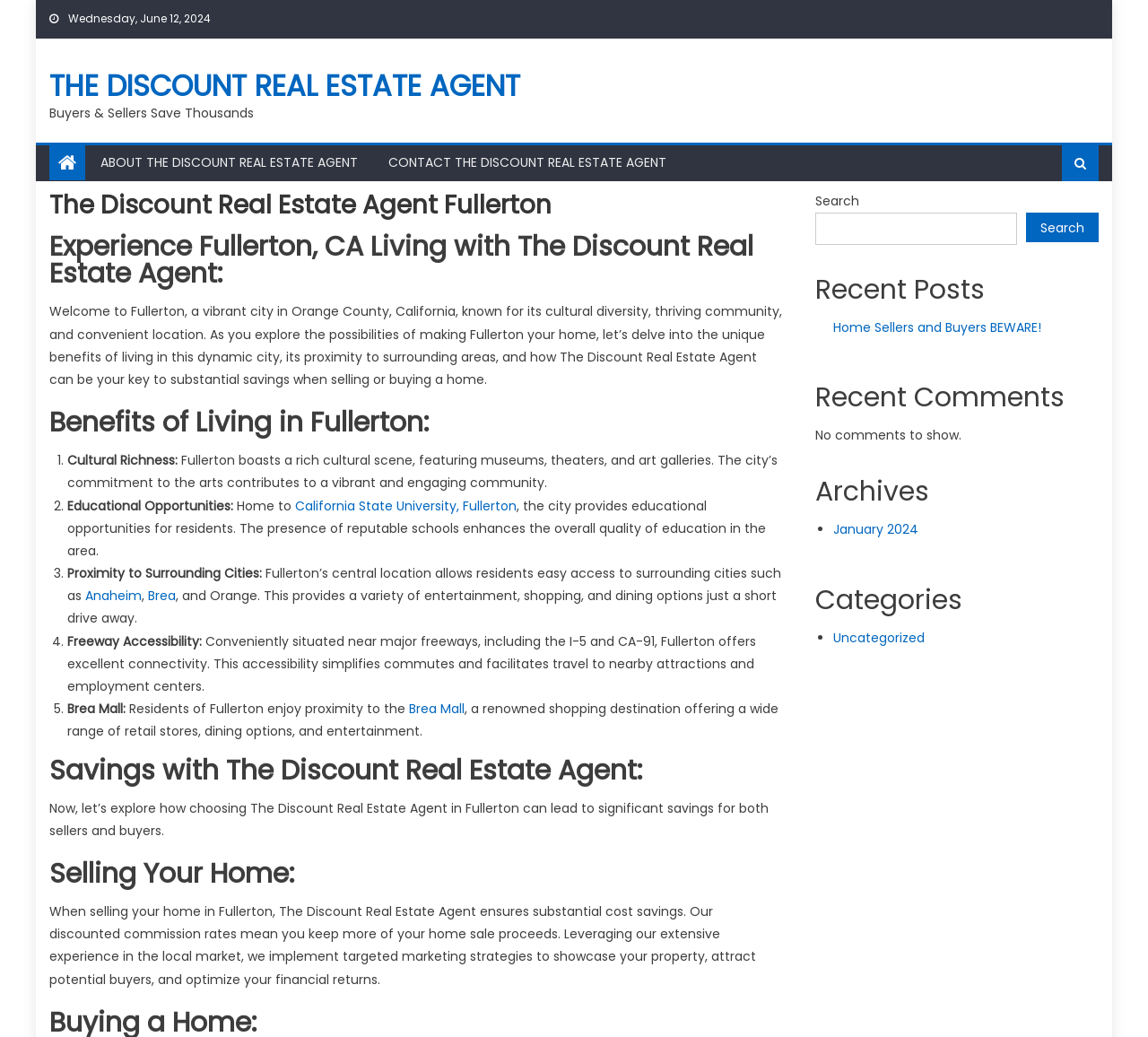What is the name of the shopping destination mentioned in the webpage?
Please provide a single word or phrase based on the screenshot.

Brea Mall